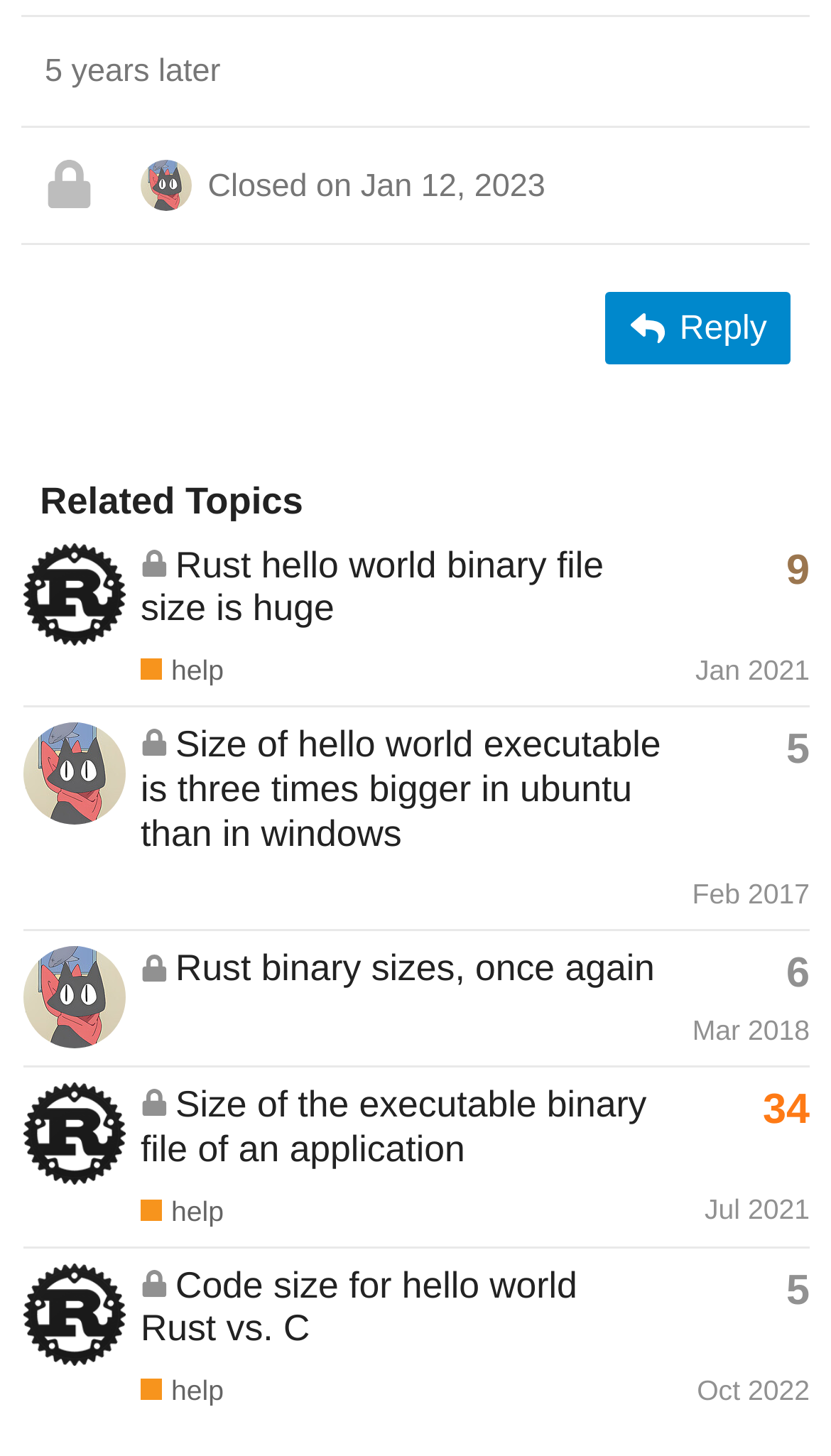Please find the bounding box coordinates of the section that needs to be clicked to achieve this instruction: "Read the topic 'Rust hello world binary file size is huge'".

[0.169, 0.373, 0.727, 0.432]